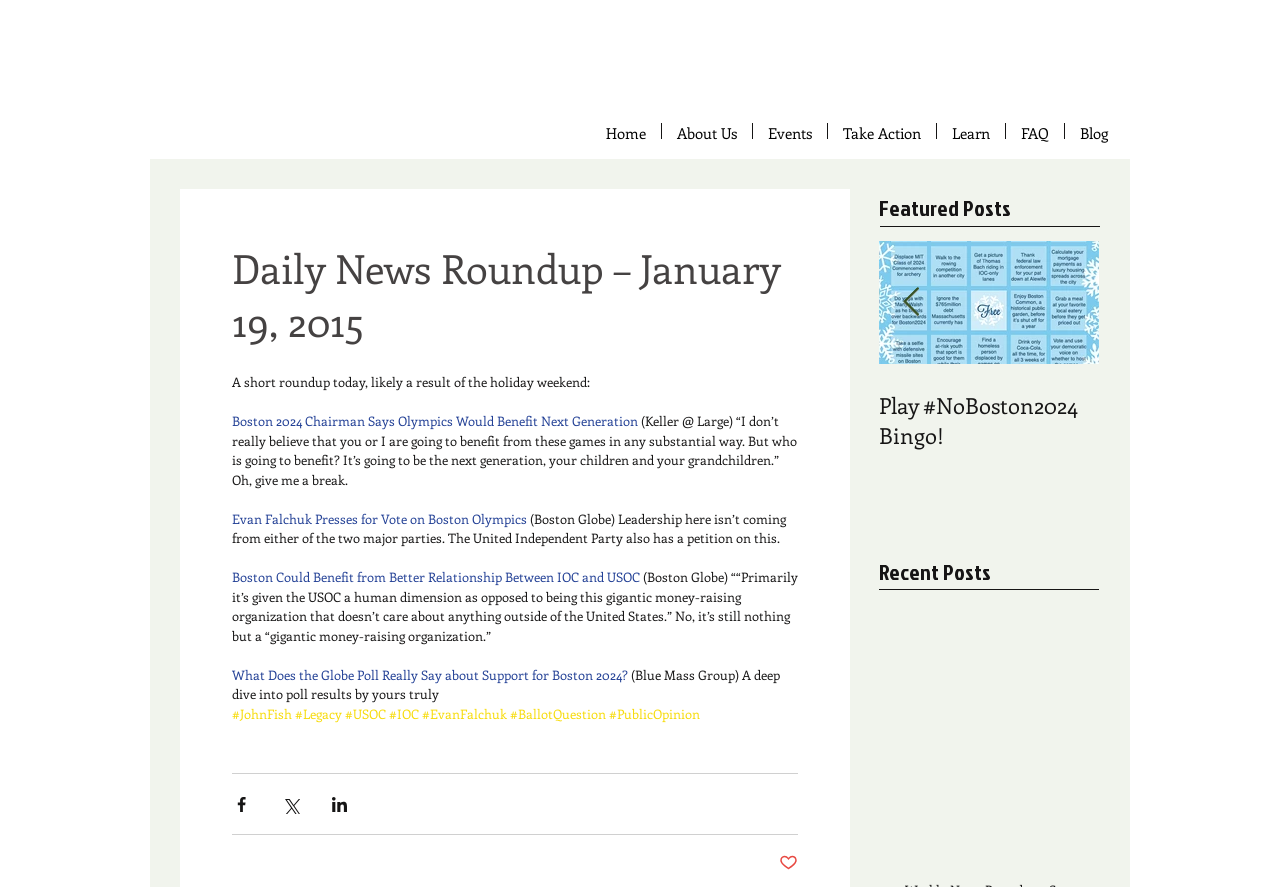Using the provided element description: "name="input_1" placeholder="Email Address"", identify the bounding box coordinates. The coordinates should be four floats between 0 and 1 in the order [left, top, right, bottom].

None